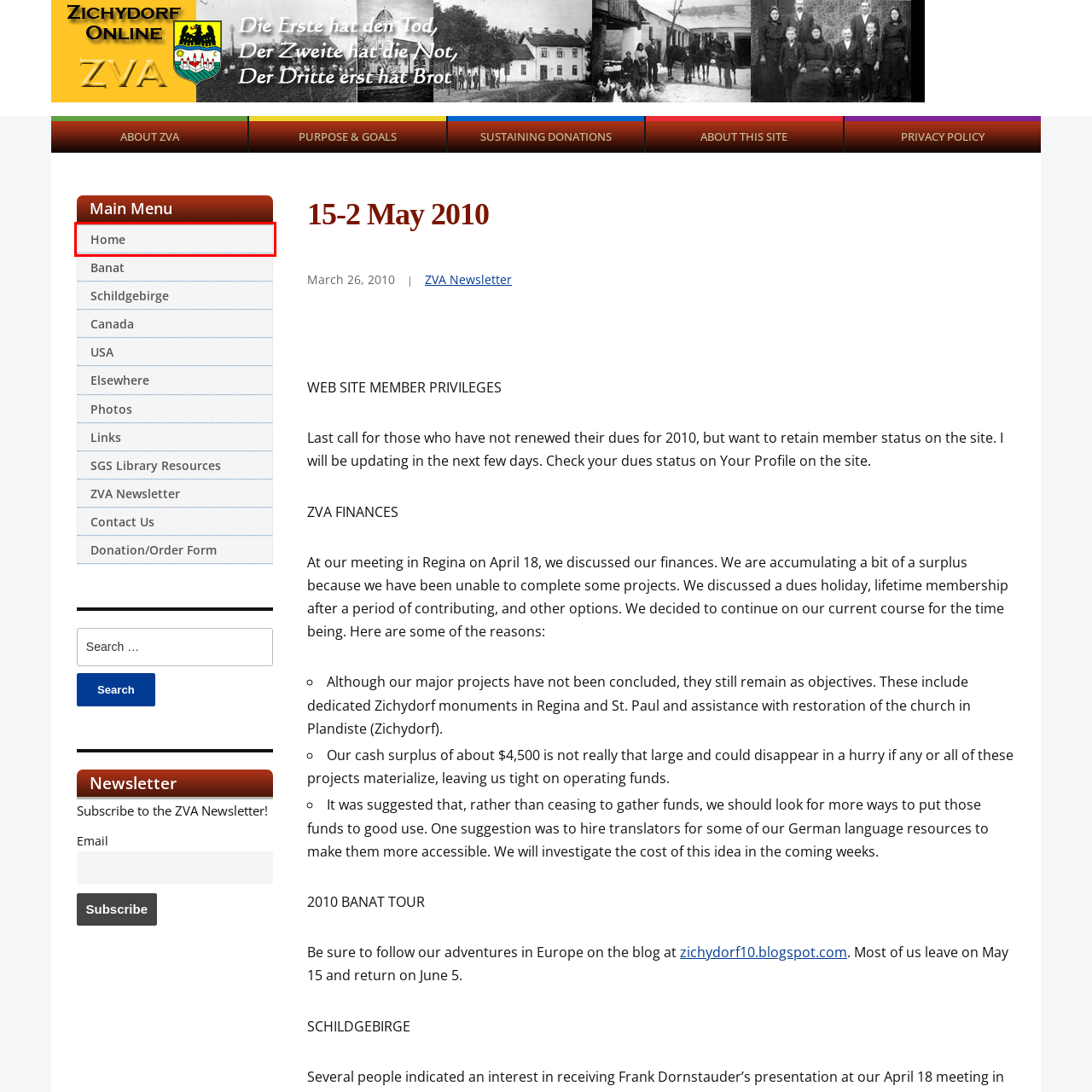Inspect the screenshot of a webpage with a red rectangle bounding box. Identify the webpage description that best corresponds to the new webpage after clicking the element inside the bounding box. Here are the candidates:
A. Donation/Order Form – Zichydorf Village Association
B. Banat – Zichydorf Village Association
C. Links to Other Zichydorf sites – Zichydorf Village Association
D. Contact Us – Zichydorf Village Association
E. About This Site – Zichydorf Village Association
F. About ZVA – Zichydorf Village Association
G. Zichydorf Village Association – History and Family History of Zichydorf
H. Privacy Policy – Zichydorf Village Association

G